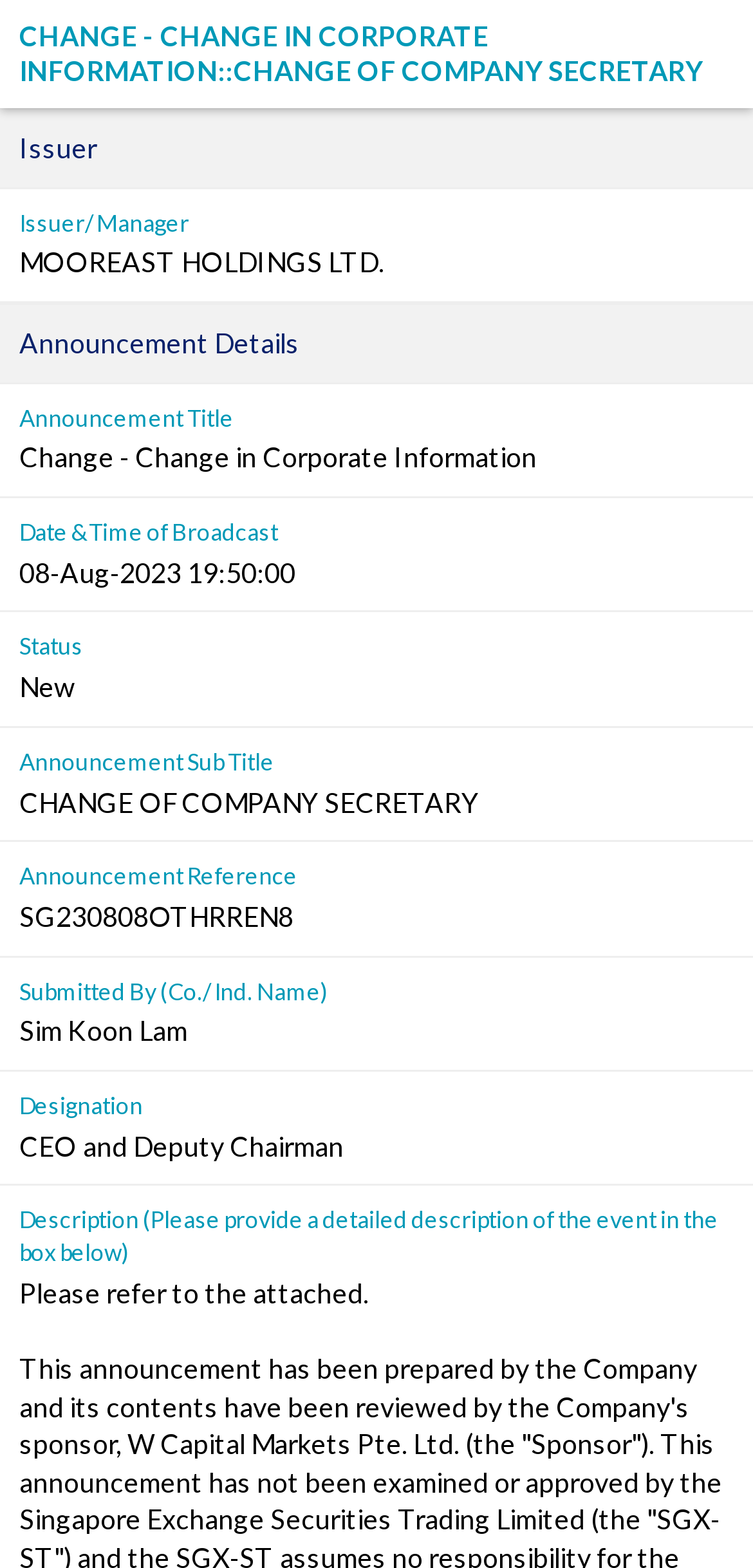Examine the image carefully and respond to the question with a detailed answer: 
What is the status of the announcement?

I found the answer by looking at the description list term 'Status' and its corresponding description list detail, which is 'New'.